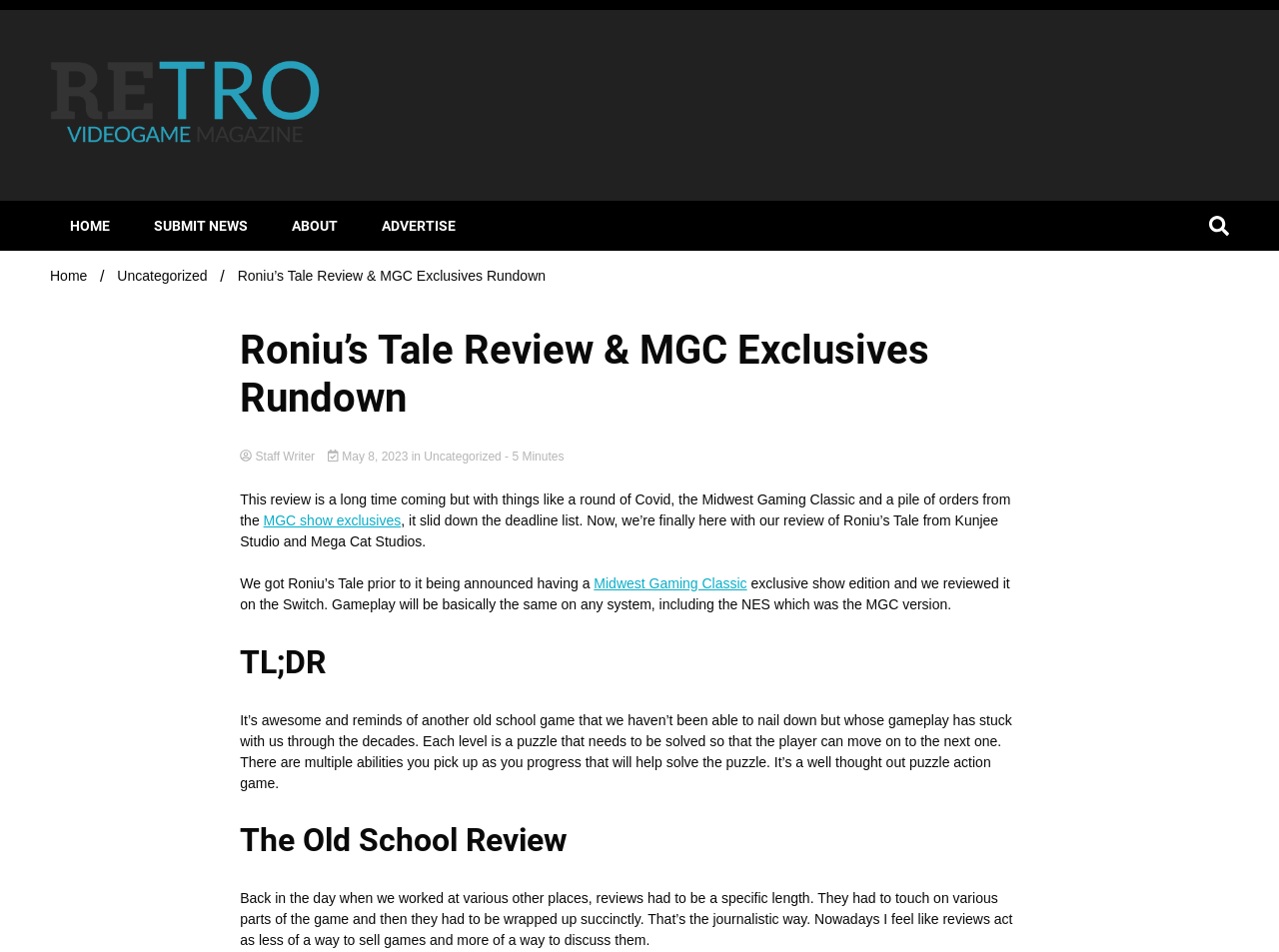Identify the coordinates of the bounding box for the element that must be clicked to accomplish the instruction: "View the MGC show exclusives".

[0.206, 0.538, 0.313, 0.555]